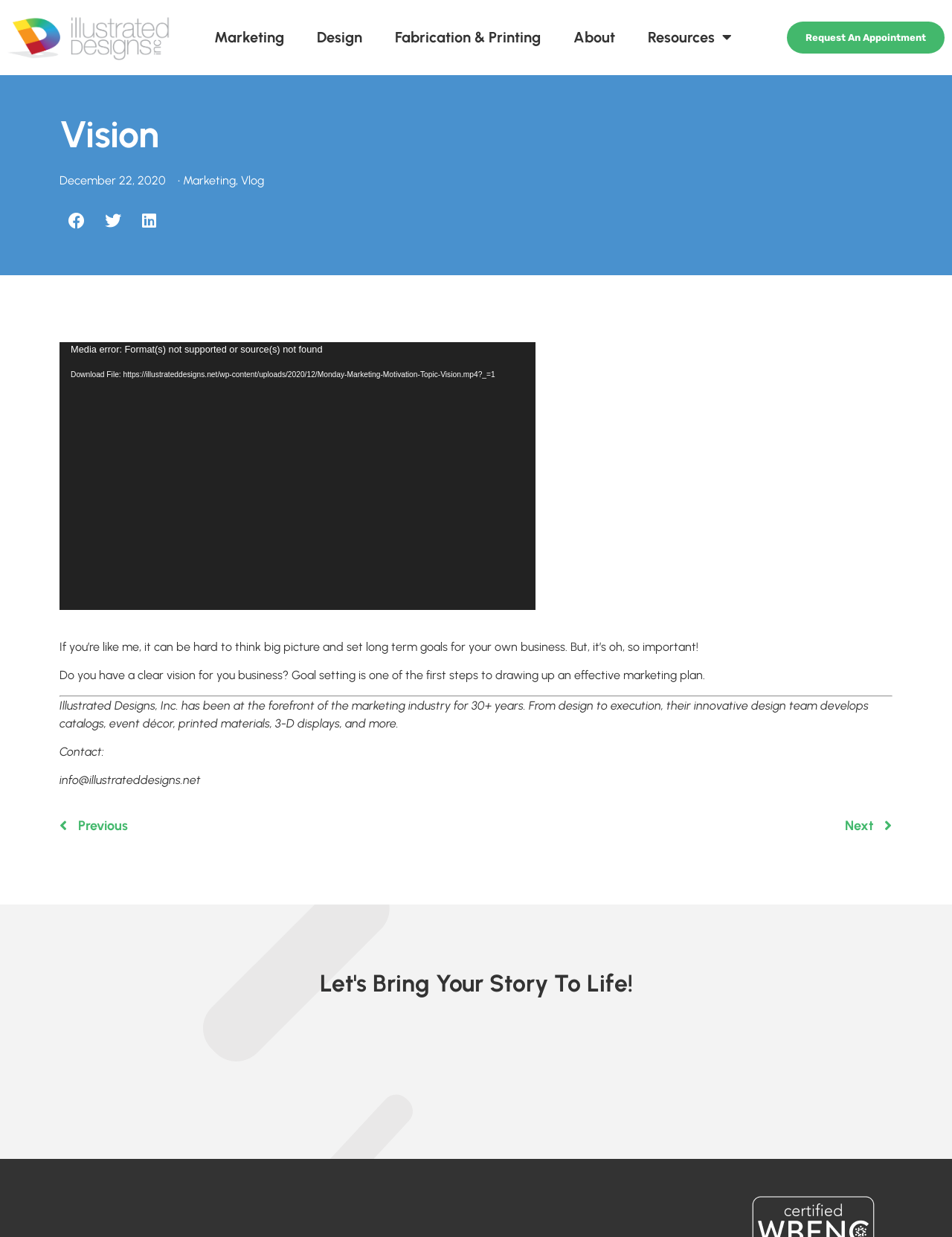Pinpoint the bounding box coordinates of the clickable element to carry out the following instruction: "Go to the 'About' page."

[0.602, 0.016, 0.646, 0.044]